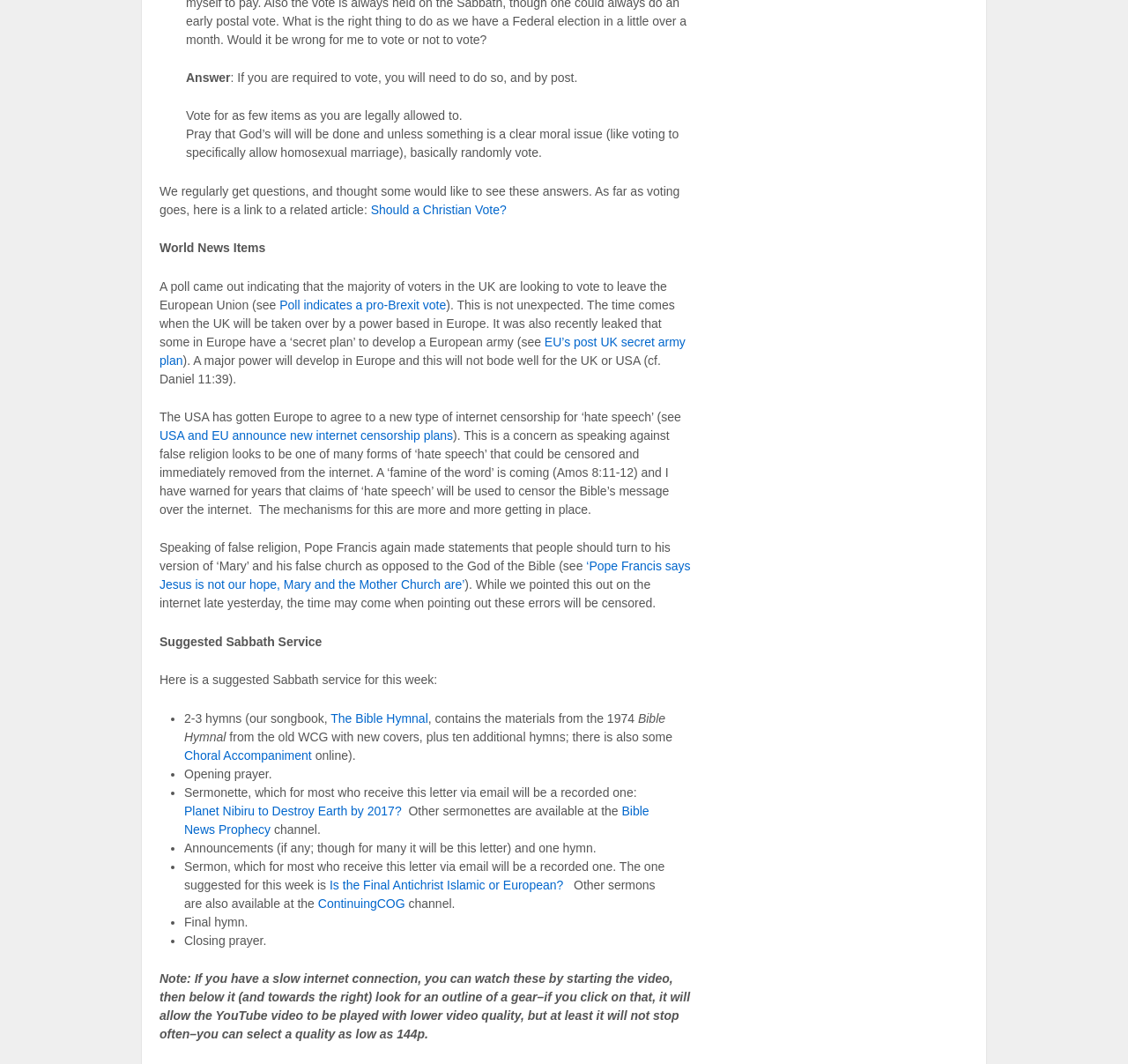Please reply to the following question using a single word or phrase: 
What is the purpose of the link 'Should a Christian Vote?'?

Related article